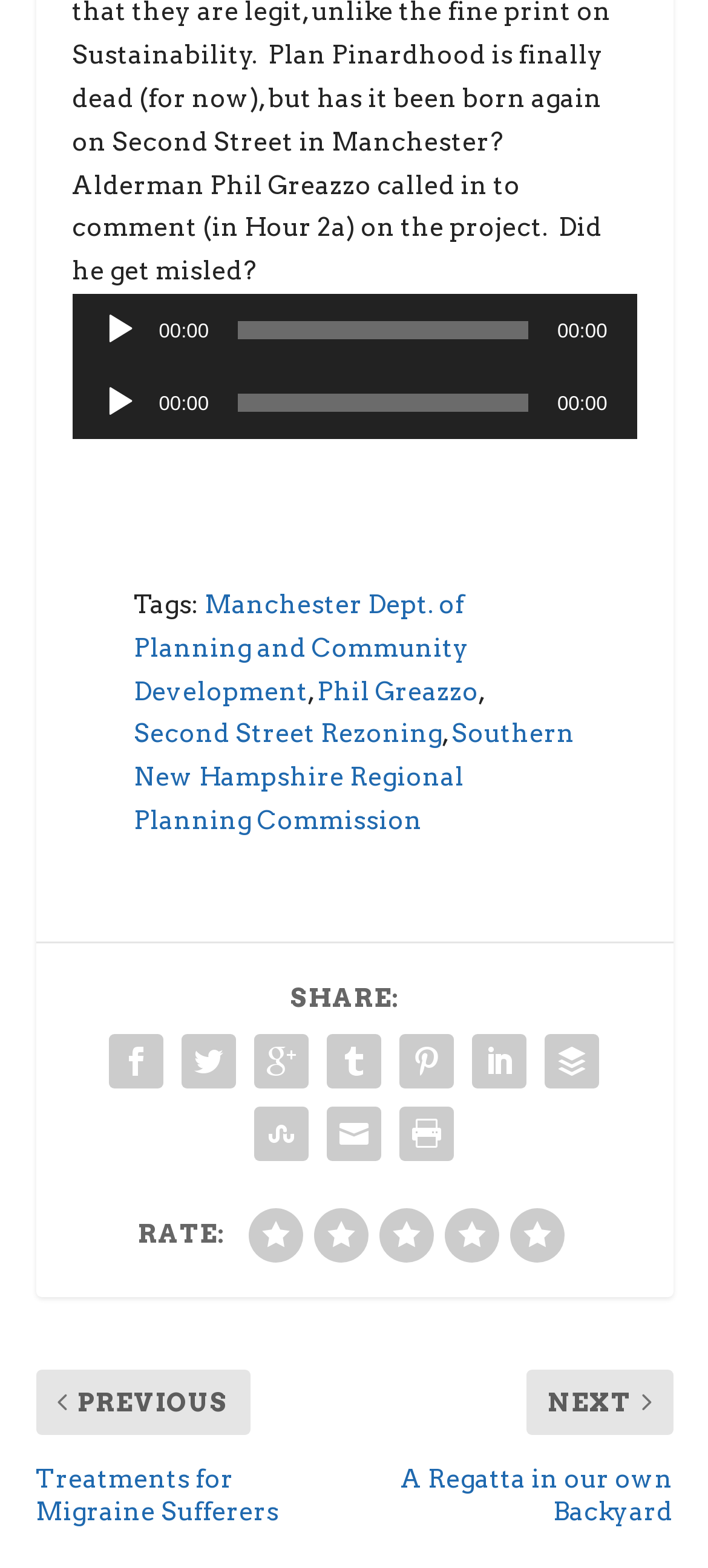Please predict the bounding box coordinates of the element's region where a click is necessary to complete the following instruction: "Share on social media". The coordinates should be represented by four float numbers between 0 and 1, i.e., [left, top, right, bottom].

[0.141, 0.653, 0.244, 0.7]